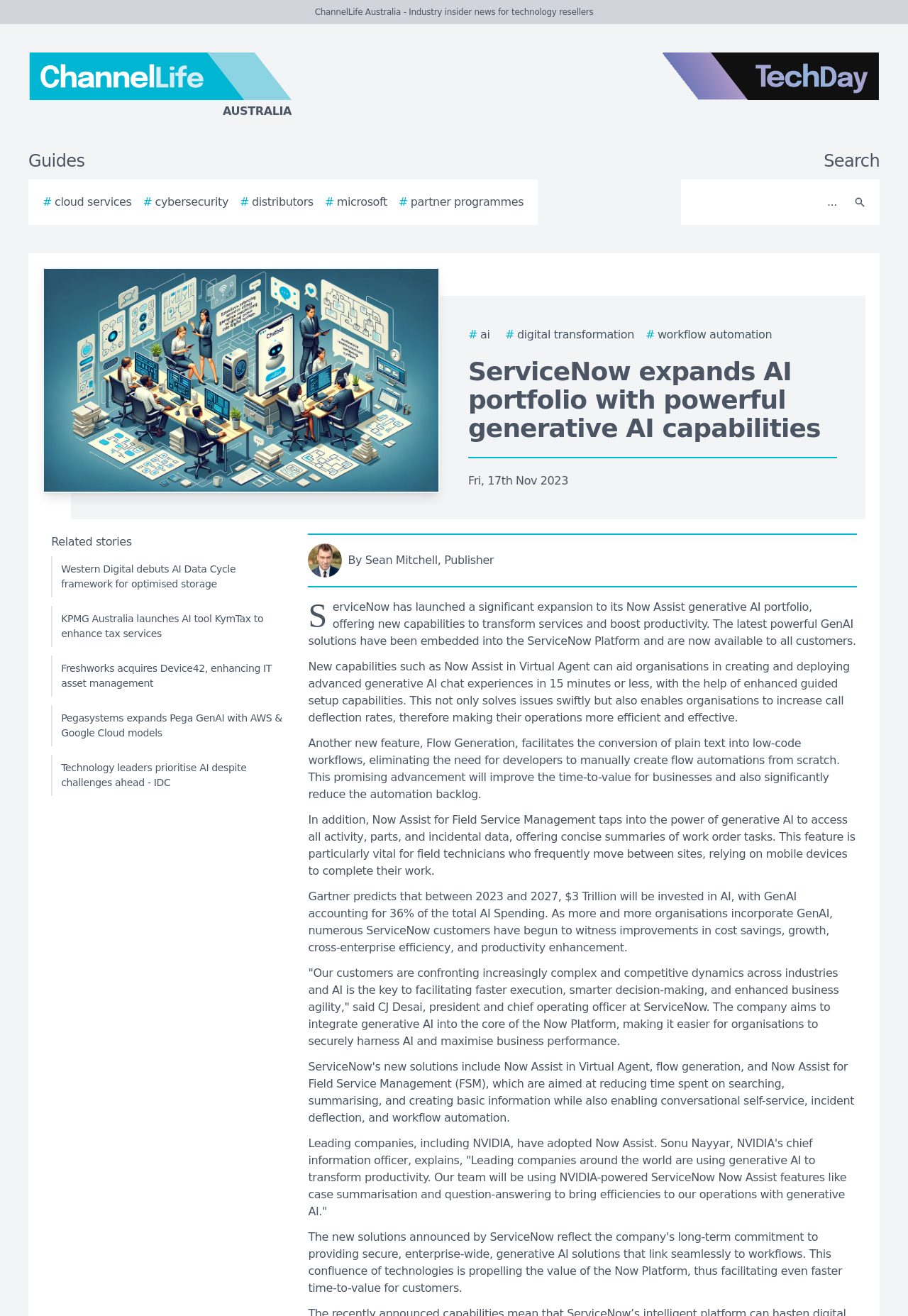Using the element description By Sean Mitchell, Publisher, predict the bounding box coordinates for the UI element. Provide the coordinates in (top-left x, top-left y, bottom-right x, bottom-right y) format with values ranging from 0 to 1.

[0.339, 0.413, 0.944, 0.439]